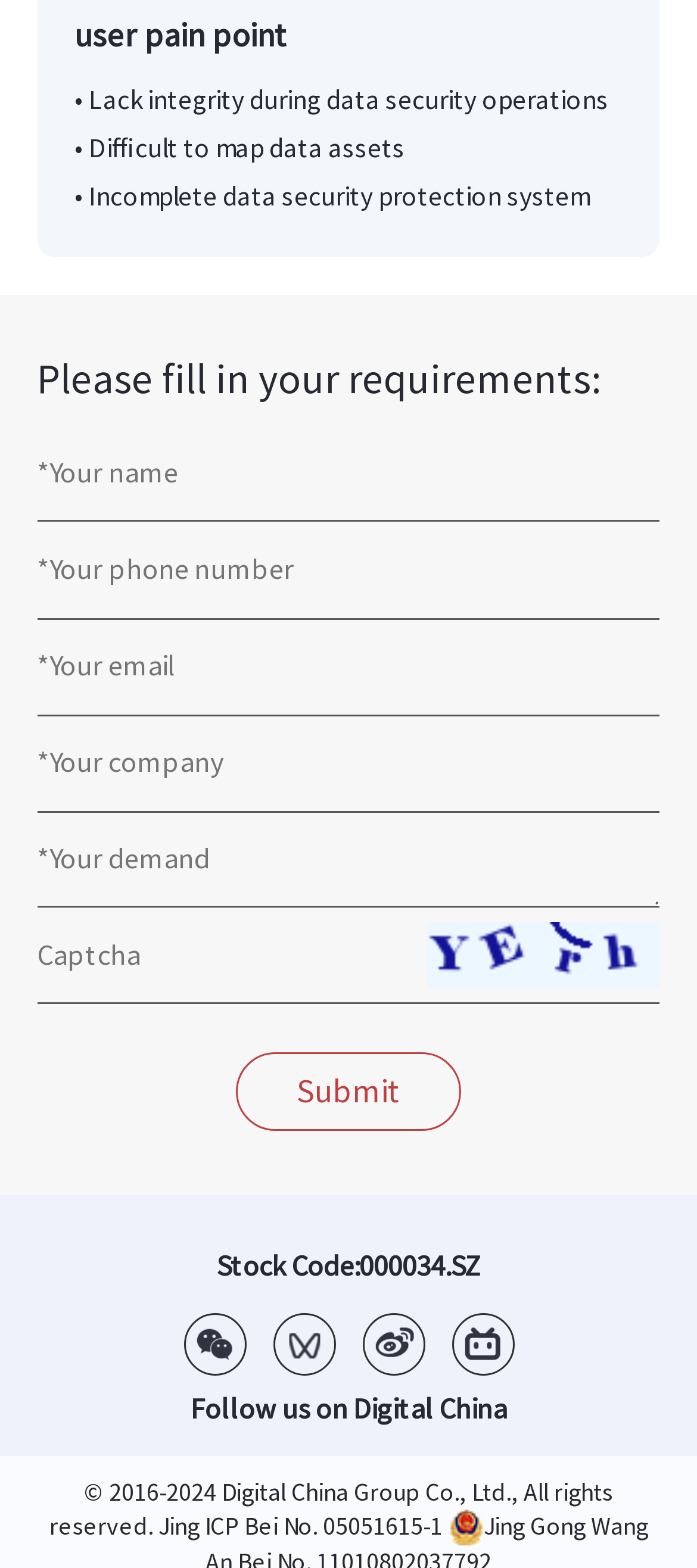Please examine the image and answer the question with a detailed explanation:
What is the company name mentioned at the bottom of the webpage?

I found the company name by looking at the StaticText element that contains the copyright information, which mentions 'Digital China Group Co., Ltd.'.